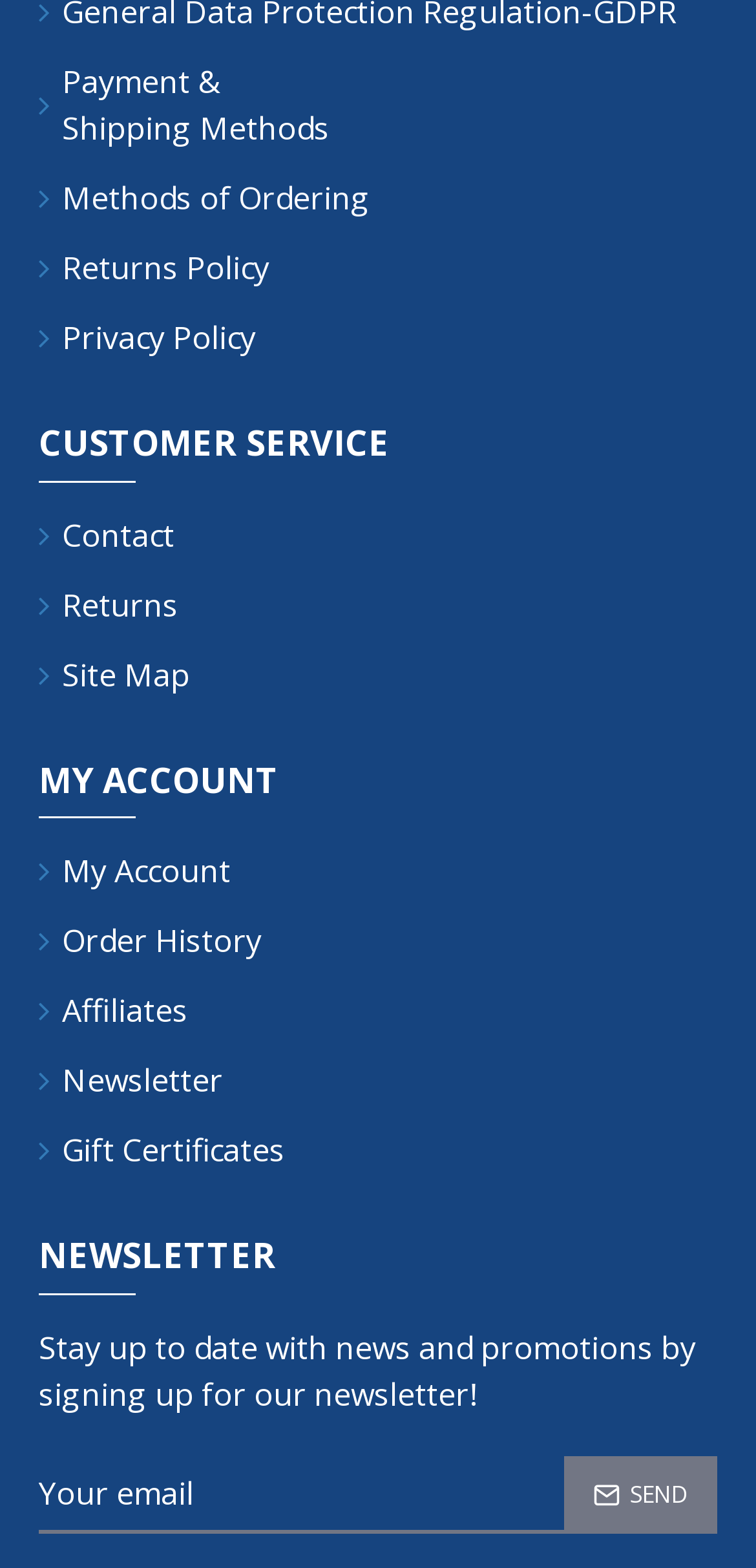Show me the bounding box coordinates of the clickable region to achieve the task as per the instruction: "Contact customer service".

[0.051, 0.326, 0.231, 0.371]